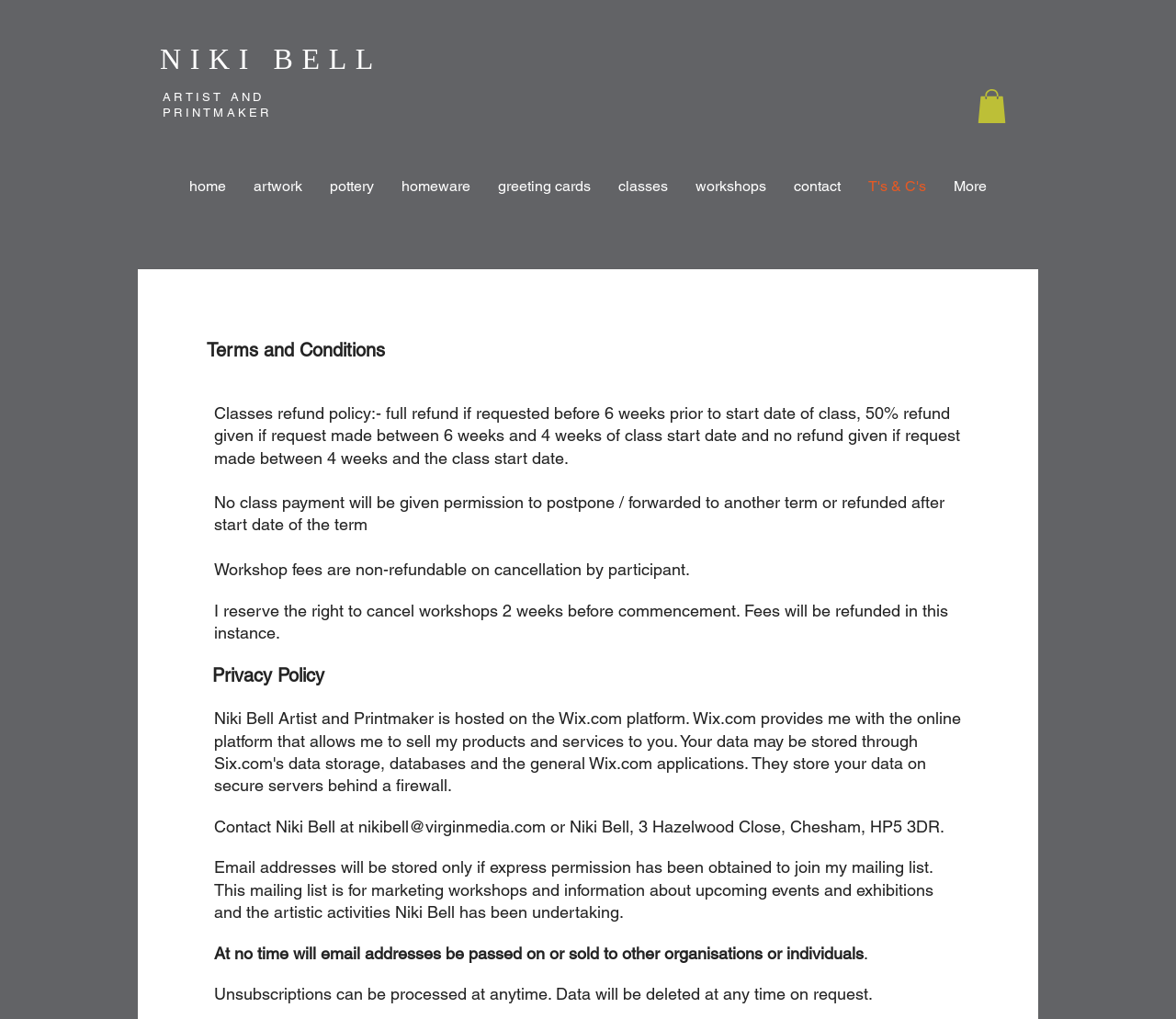Determine the bounding box for the HTML element described here: "greeting cards". The coordinates should be given as [left, top, right, bottom] with each number being a float between 0 and 1.

[0.411, 0.172, 0.514, 0.194]